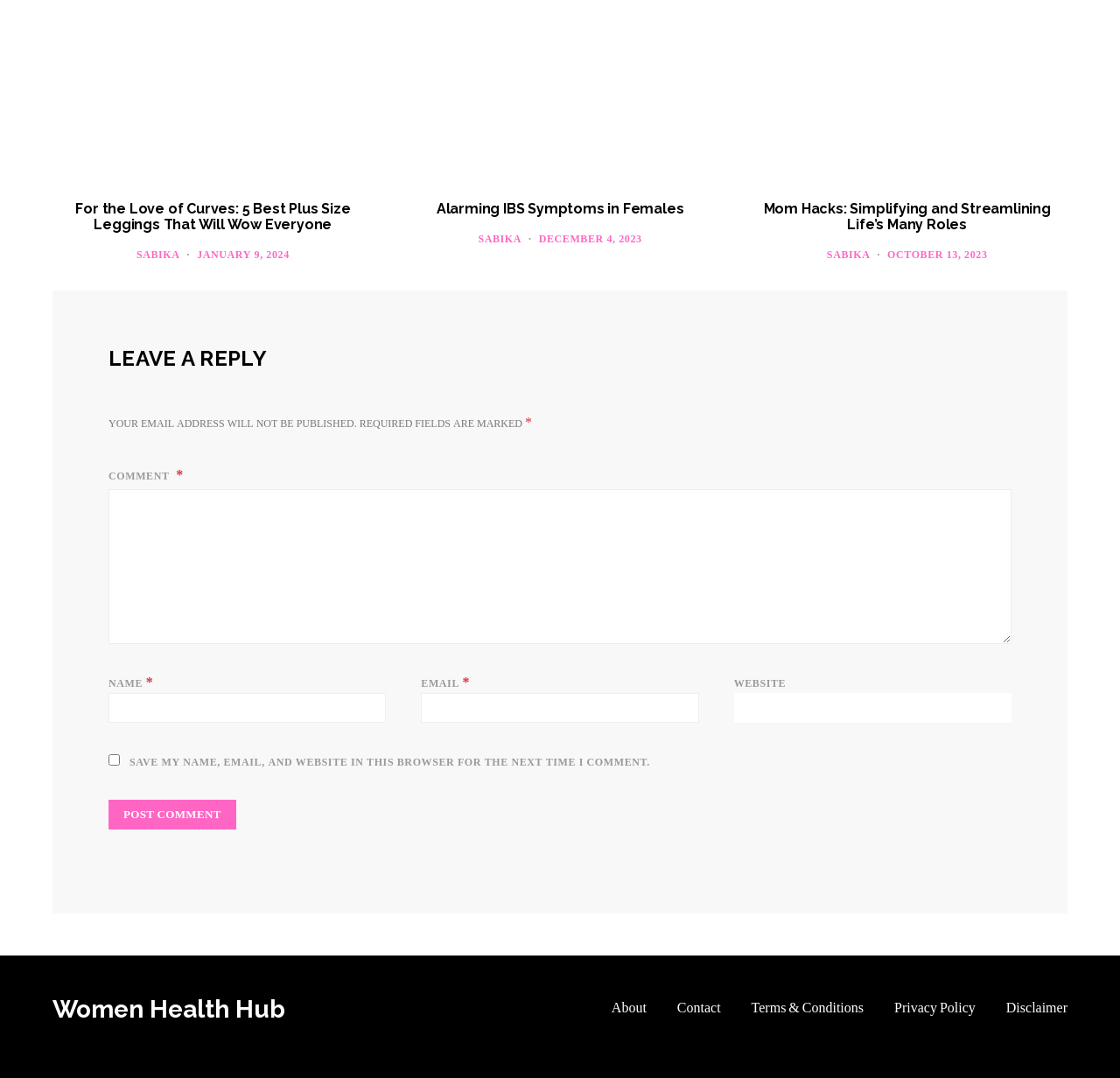What is the purpose of the text box at the bottom?
Carefully analyze the image and provide a thorough answer to the question.

The text box at the bottom is part of the comment form, which is indicated by the heading 'LEAVE A REPLY' and the surrounding elements, including the 'COMMENT' label and the 'Post Comment' button.